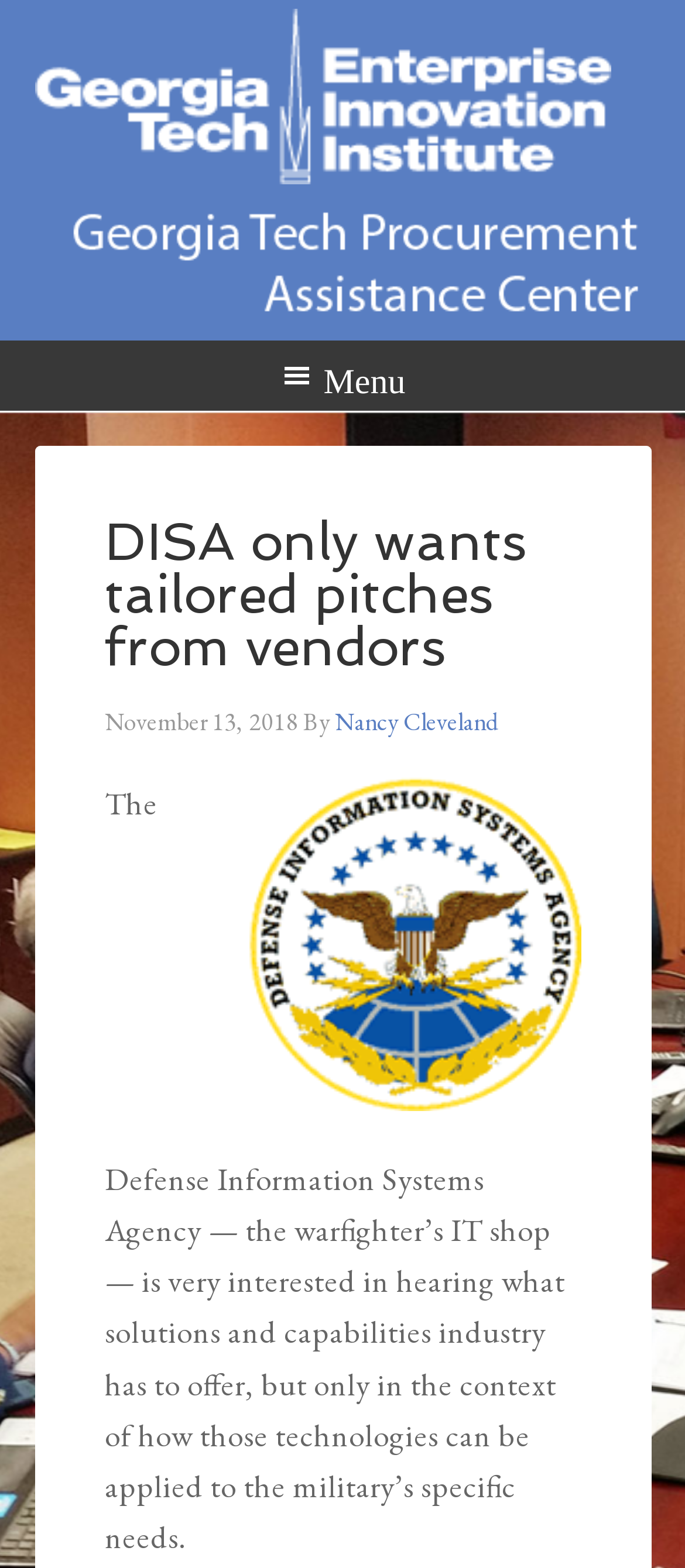Determine the bounding box for the UI element that matches this description: "Nancy Cleveland".

[0.488, 0.45, 0.727, 0.47]